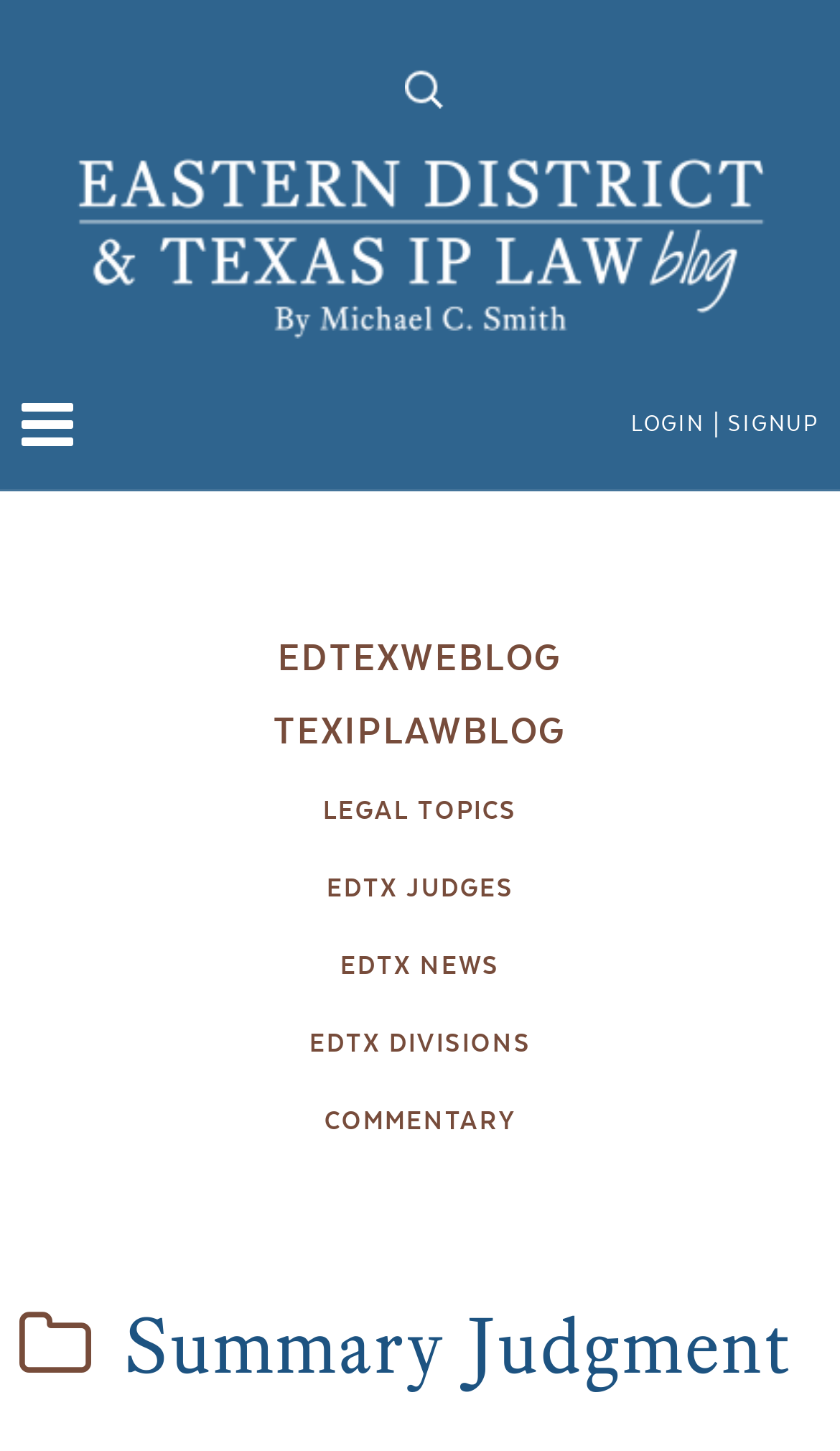Describe every aspect of the webpage in a detailed manner.

The webpage is a blog focused on the Eastern District of Texas, with a prominent header displaying the title "Summary Judgment" at the bottom of the page. 

At the top of the page, there is a search bar with a label "Search for:" and a search box, positioned slightly below the top-left corner. 

To the right of the search bar, there is a link to "Michael C. Smith's Eastern District of Texas Blog" accompanied by an image, spanning almost the entire width of the page. 

On the right side of the page, there are two buttons, "LOGIN" and "SIGNUP", positioned vertically, near the top-right corner. 

Below the search bar, there are several links arranged horizontally, including "EDTEXWEBLOG", "TEXIPLAWBLOG", "LEGAL TOPICS", "EDTX JUDGES", "EDTX NEWS", "EDTX DIVISIONS", and "COMMENTARY". These links are grouped together, taking up a significant portion of the page's width.